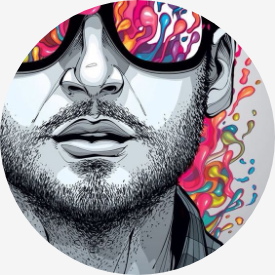Describe all the important aspects and details of the image.

This vibrant, artistic illustration features a man with a stylish beard and sunglasses reflecting a colorful, swirling background. The intricate details within the sunglasses showcase a burst of lively colors, suggesting creativity and expression. The image is perfectly circular, adding a modern touch to its presentation, and it is associated with the "About Me" section of a blog, potentially representing the author, Zelina Williams. This captivating artwork invites viewers to explore the personality and insights offered through the blog.